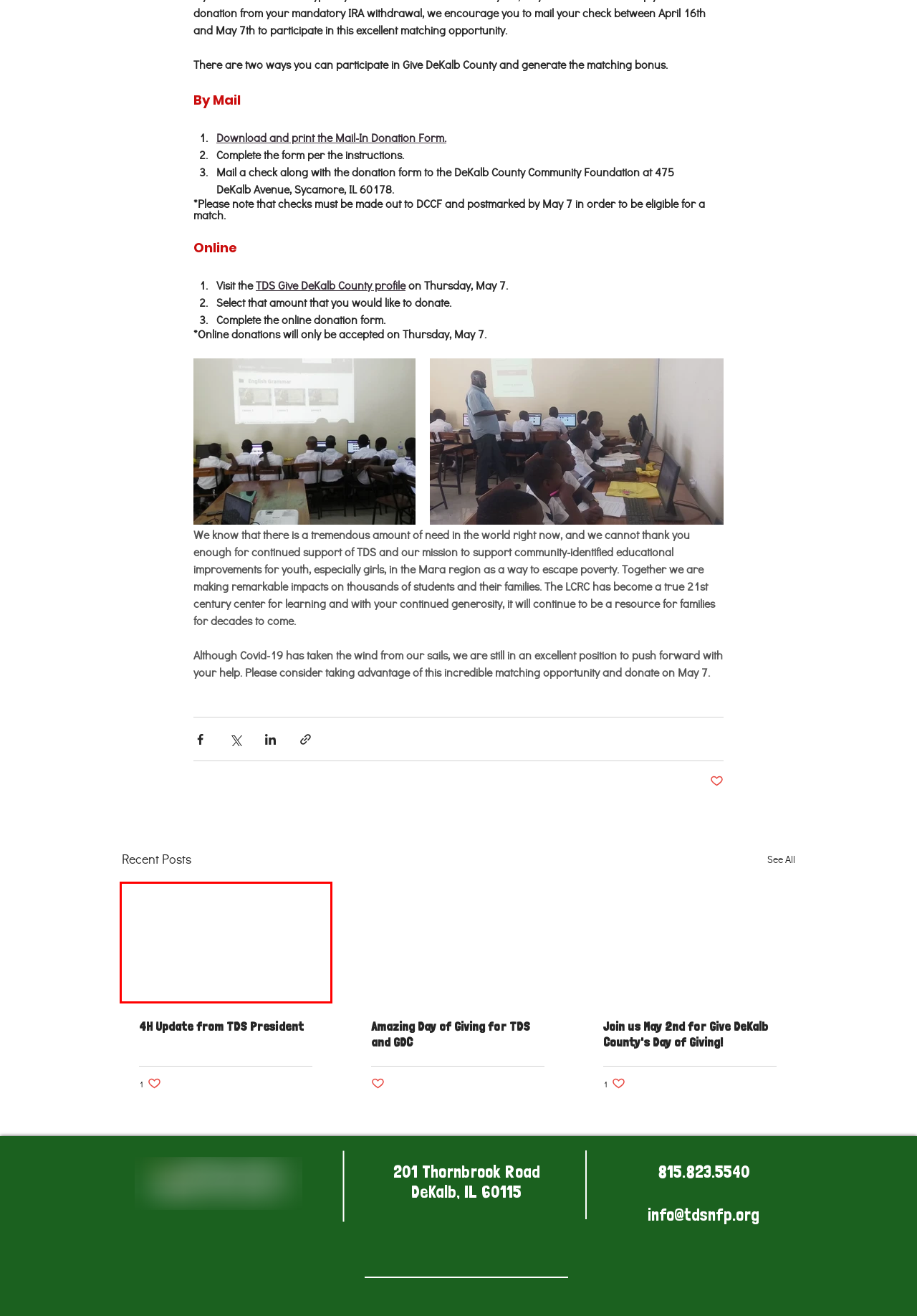Review the screenshot of a webpage containing a red bounding box around an element. Select the description that best matches the new webpage after clicking the highlighted element. The options are:
A. 4H Update from TDS President
B. About Us | Tdsnfp
C. Donate
D. Blog | Tdsnfp
E. Volunteer | Tdsnfp
F. Amazing Day of Giving for TDS and GDC
G. Join us May 2nd for Give DeKalb County's Day of Giving!
H. Donate | Tdsnfp

A